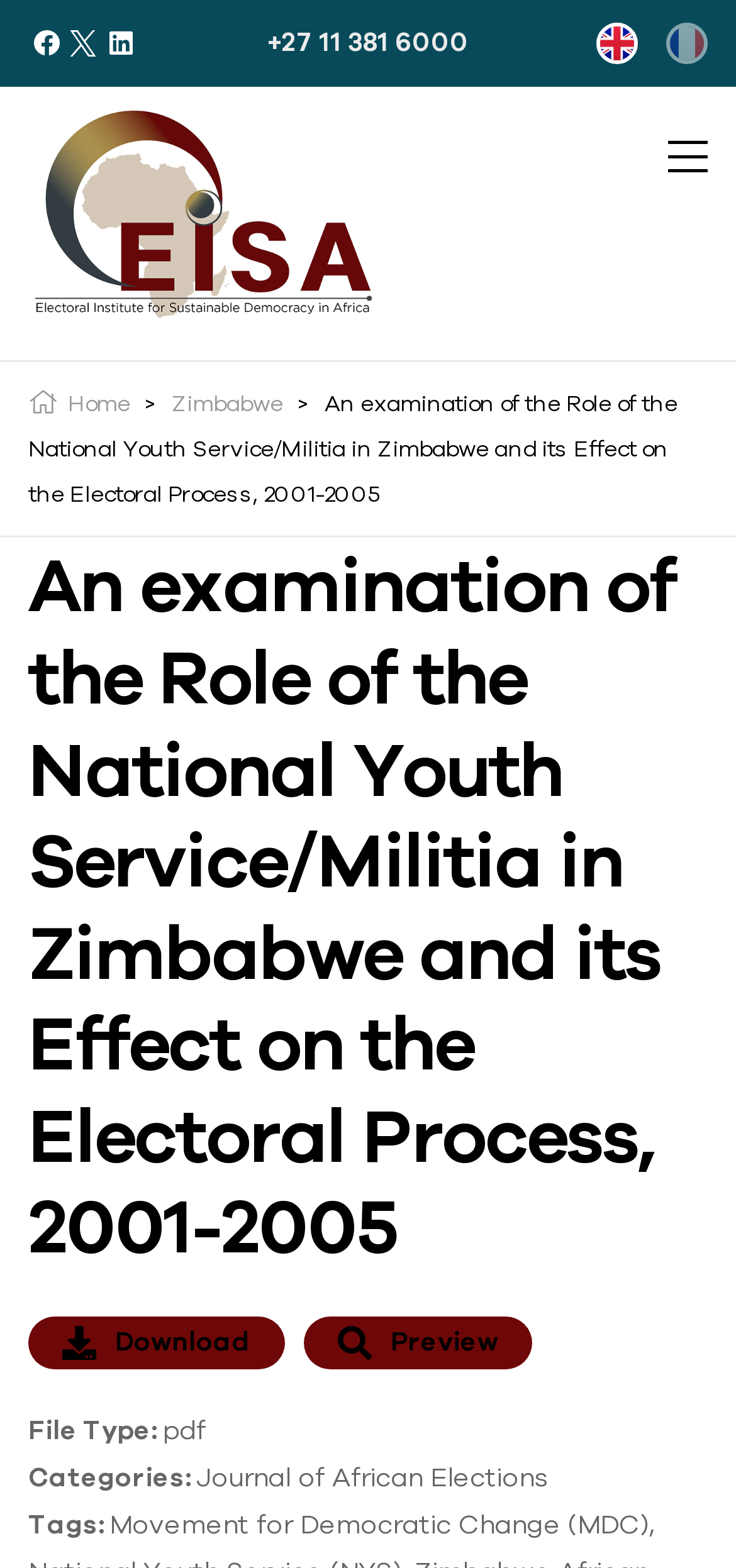Provide your answer in one word or a succinct phrase for the question: 
What is the language of the webpage?

English